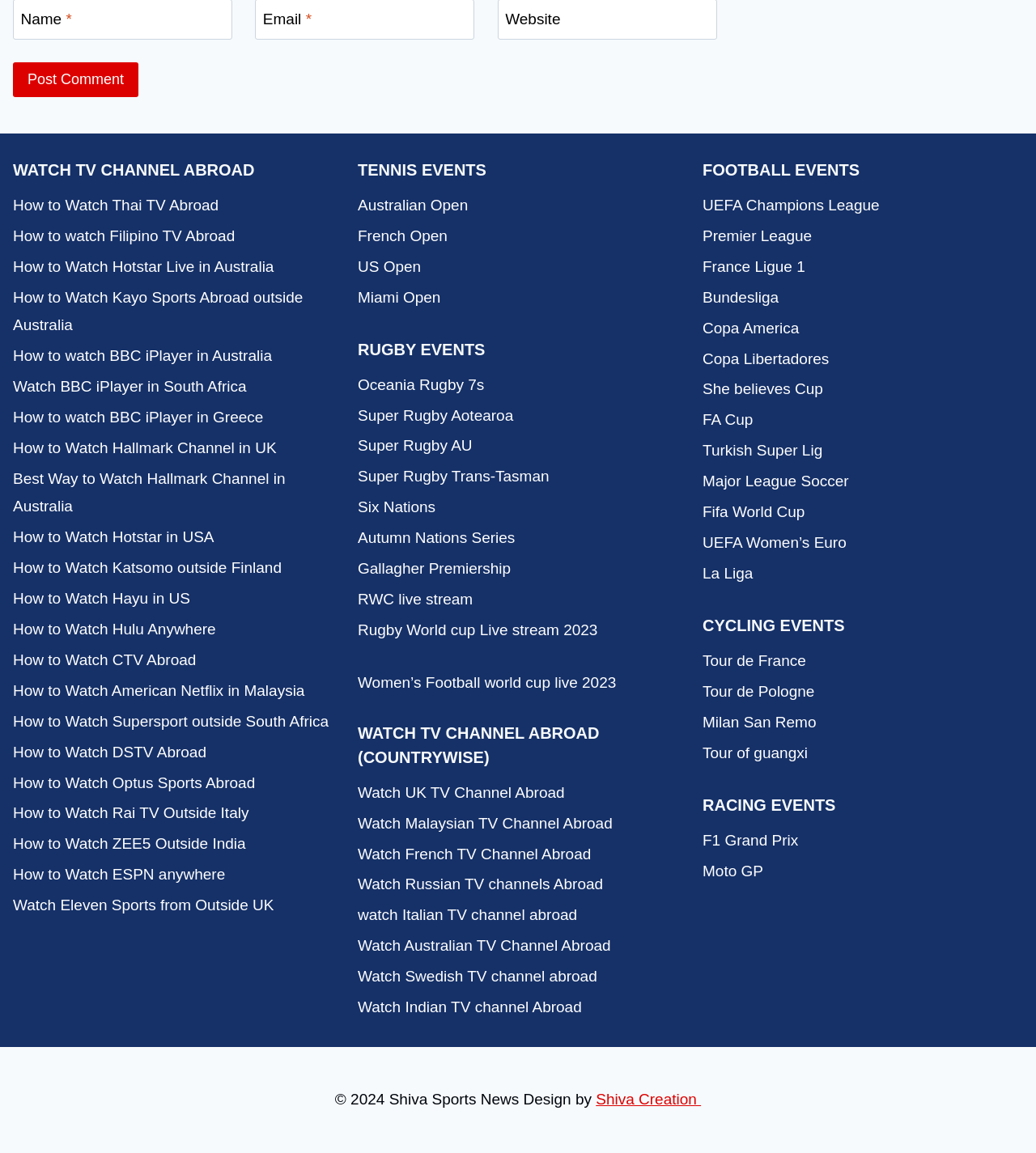Given the element description: "June 2020", predict the bounding box coordinates of this UI element. The coordinates must be four float numbers between 0 and 1, given as [left, top, right, bottom].

None